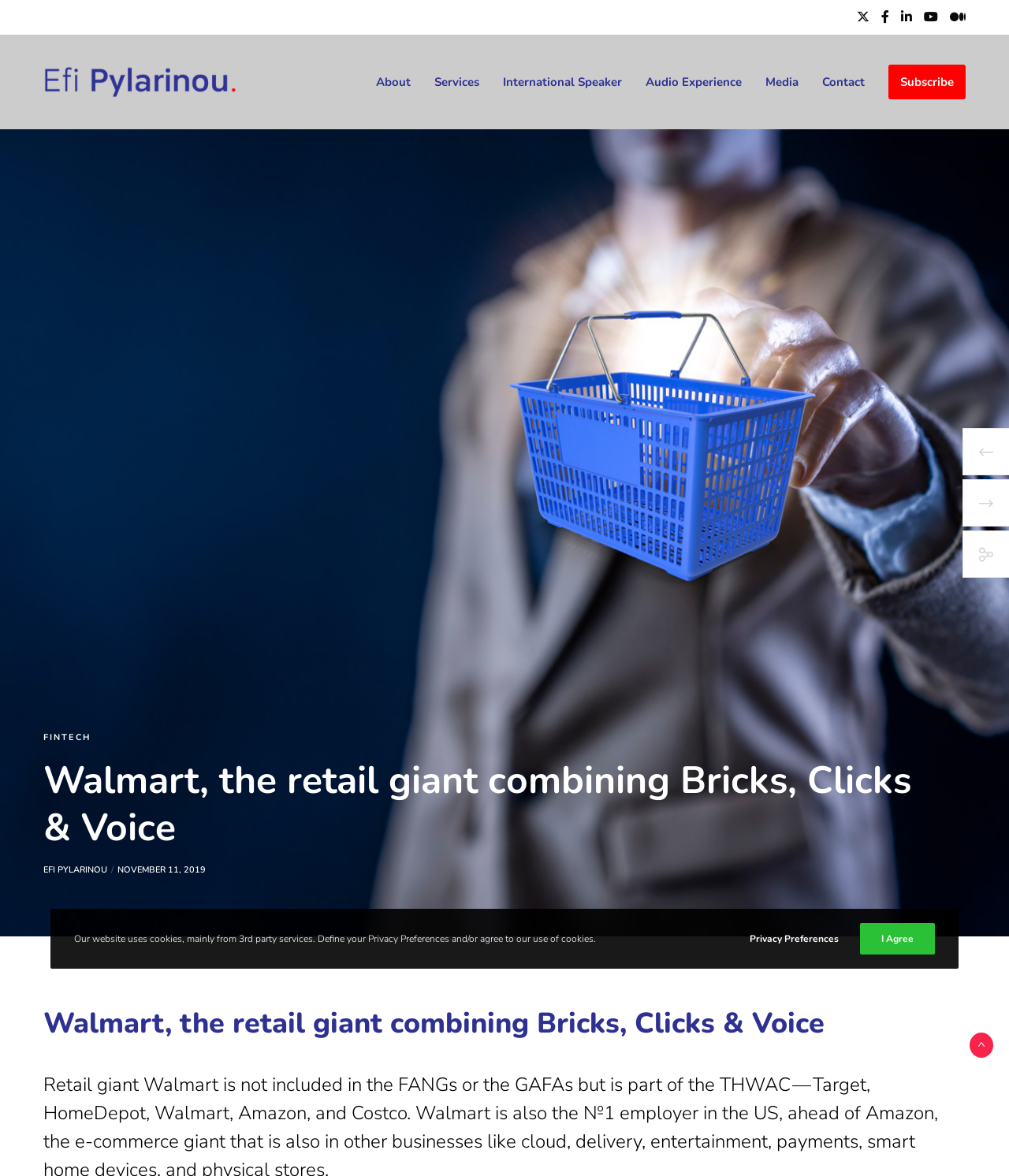What is the date mentioned on the webpage?
Using the image provided, answer with just one word or phrase.

November 11, 2019